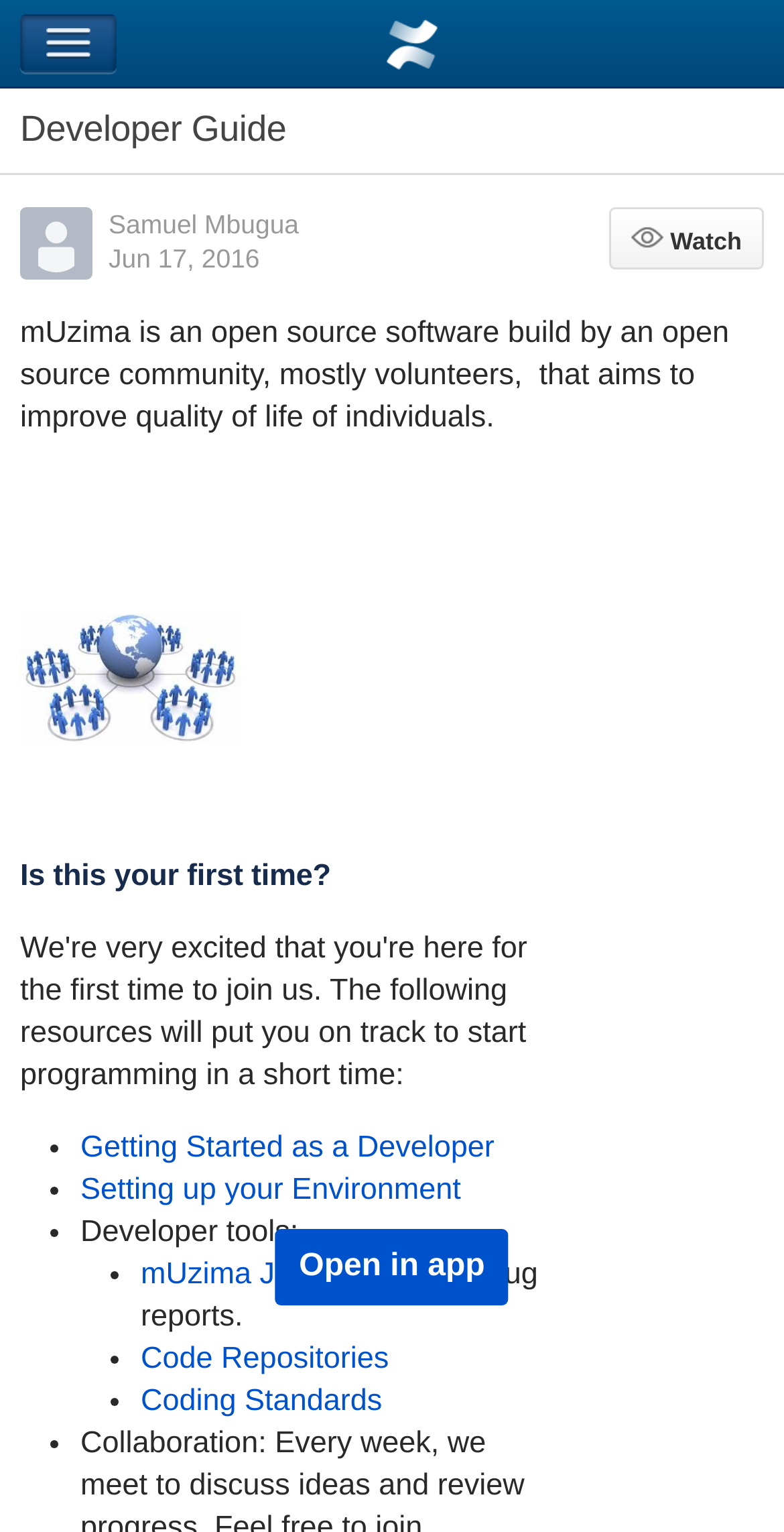Determine the bounding box of the UI component based on this description: "Code Repositories". The bounding box coordinates should be four float values between 0 and 1, i.e., [left, top, right, bottom].

[0.179, 0.876, 0.496, 0.898]